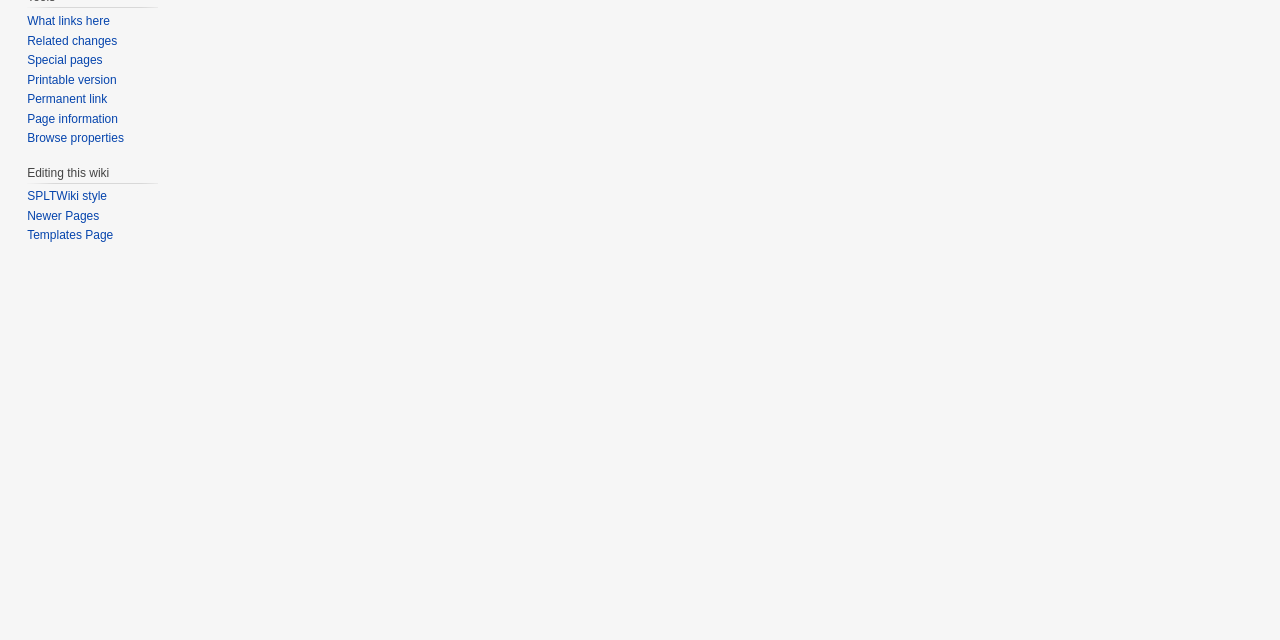Find the bounding box coordinates of the UI element according to this description: "Ballacowell".

None